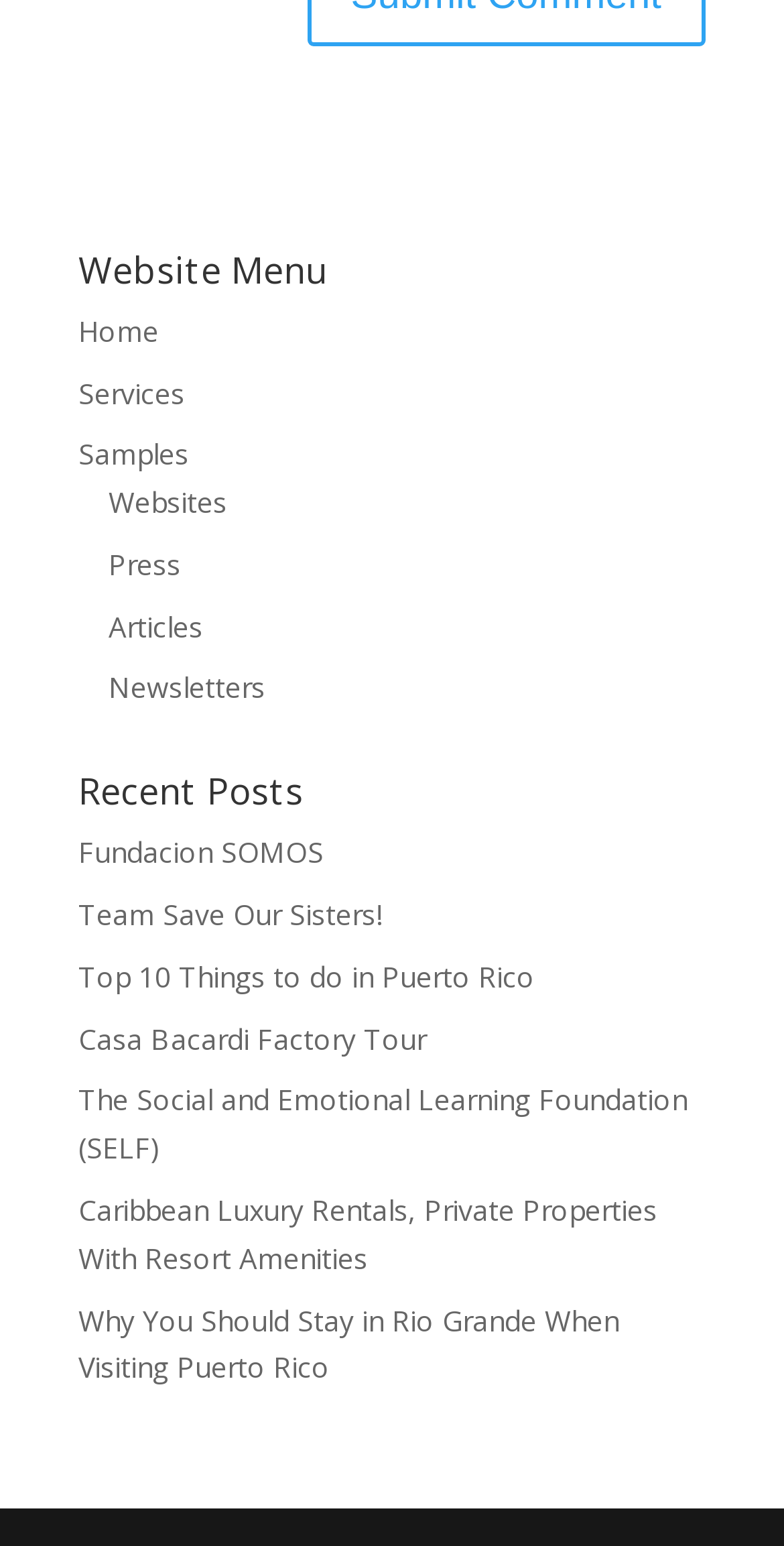Find the bounding box coordinates of the area to click in order to follow the instruction: "explore services".

[0.1, 0.241, 0.236, 0.266]